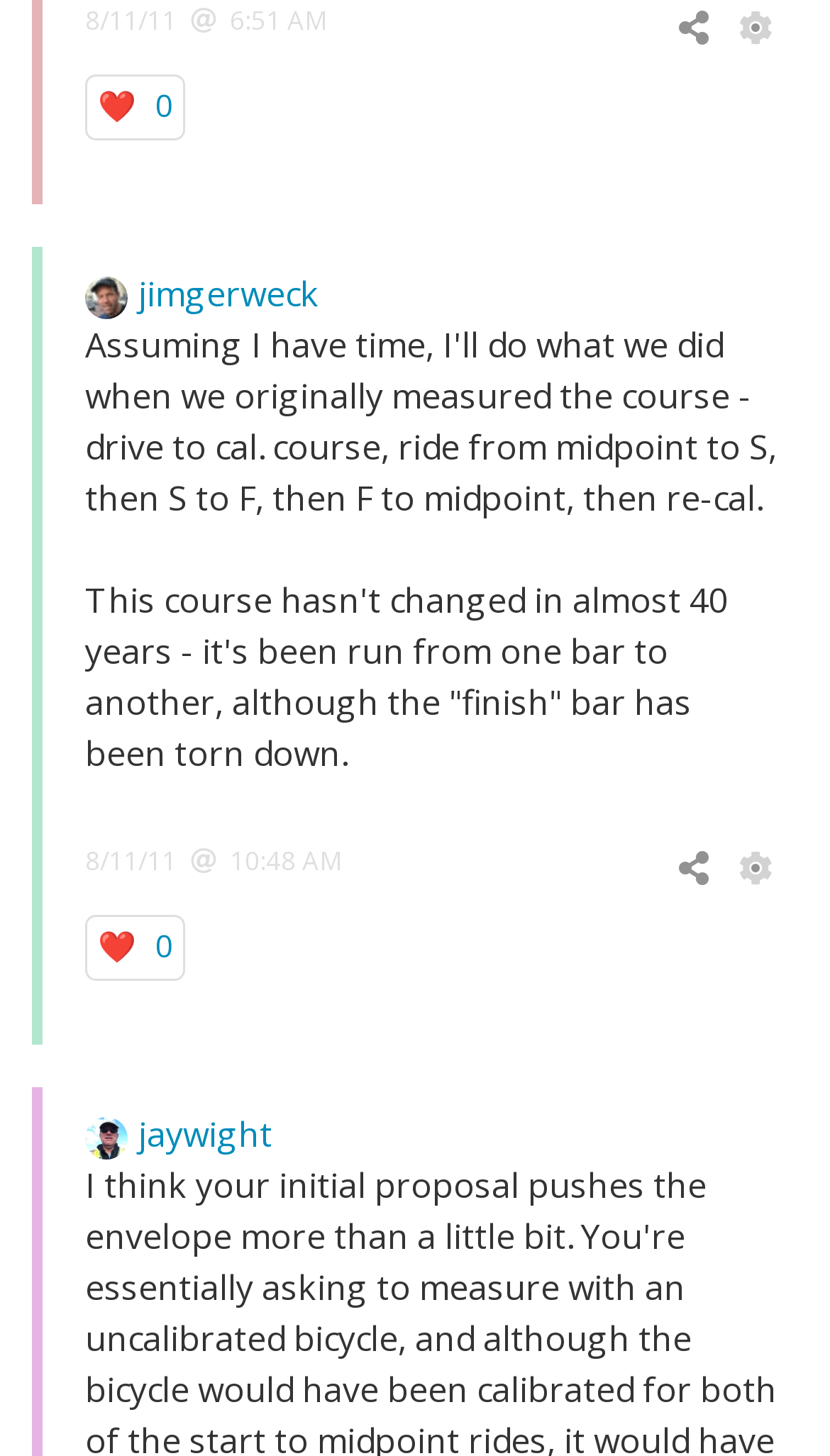How many times is the 'Share' link displayed?
Please respond to the question with a detailed and well-explained answer.

I counted the number of 'Share' links by looking at the links with the text 'Share' and found that it is displayed twice, once near the top and once near the middle of the article.